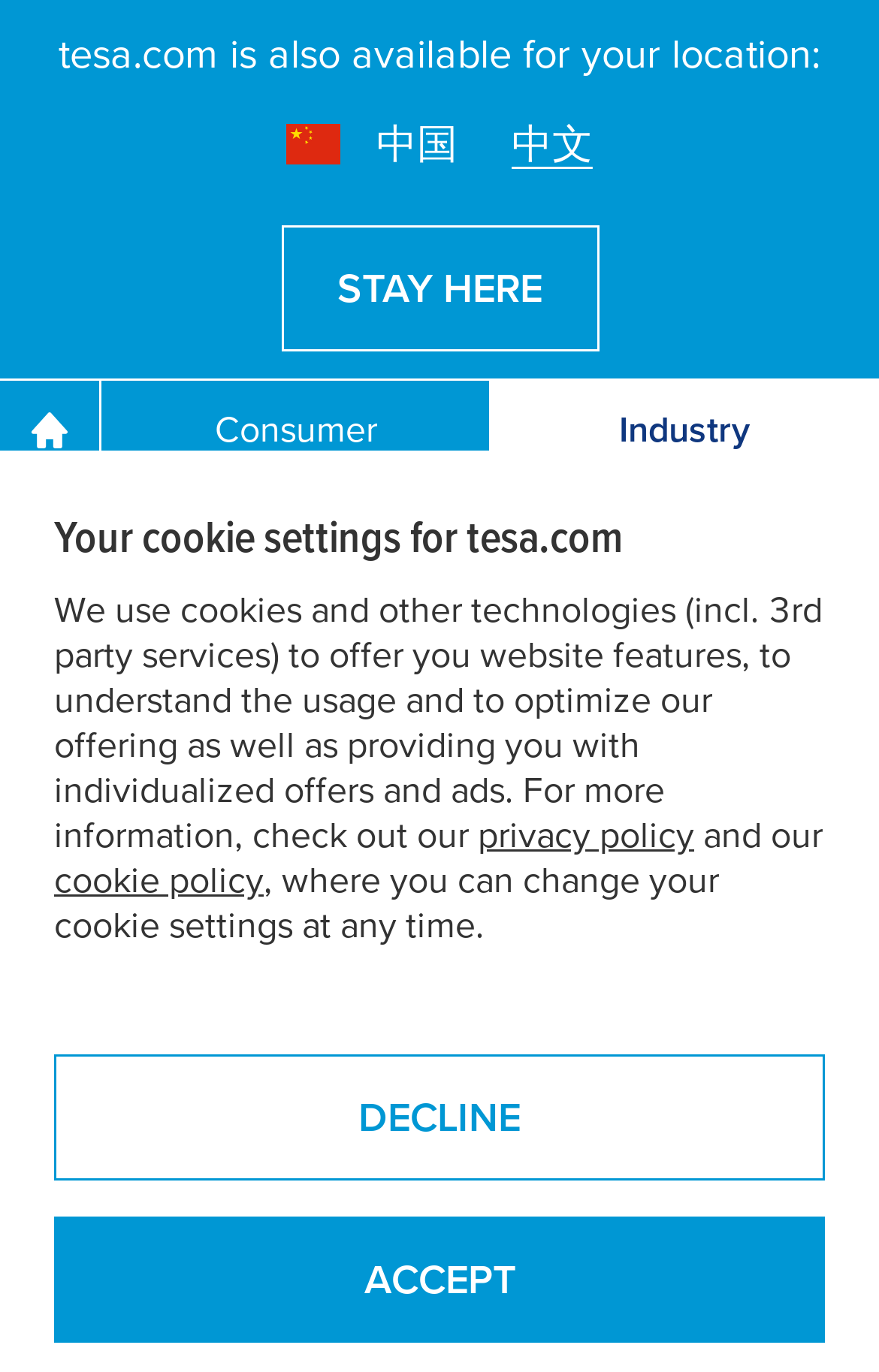What is the purpose of the 'CLOSE' button?
Look at the image and answer the question using a single word or phrase.

To close a popup